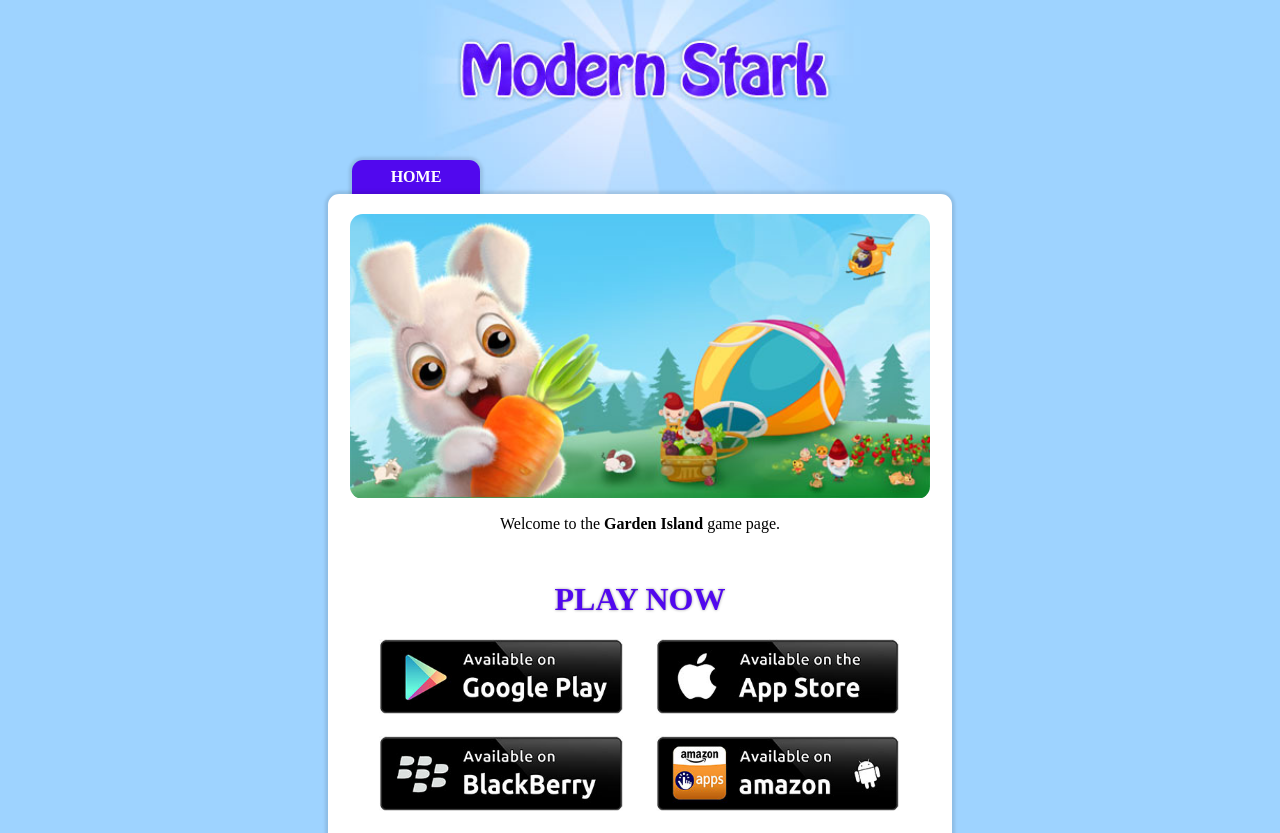Articulate a complete and detailed caption of the webpage elements.

The webpage is titled "ModernStark Games" and appears to be a game page for "Garden Island". At the top, there is a link spanning across the middle of the page. Below this link, there are two navigation links, "HOME" and another empty link. 

In the middle of the page, there is a heading that reads "Welcome to the Garden Island game page." This text is divided into three separate elements, but they are positioned closely together to form a single sentence.

Towards the bottom of the page, there is a prominent heading that says "PLAY NOW". Below this heading, there are four links to play the game on different platforms: Google, Apple, Blackberry, and Amazon. Each link has a corresponding image with the same text. The links and images are arranged in two rows, with the Google and Blackberry links on the left and the Apple and Amazon links on the right.